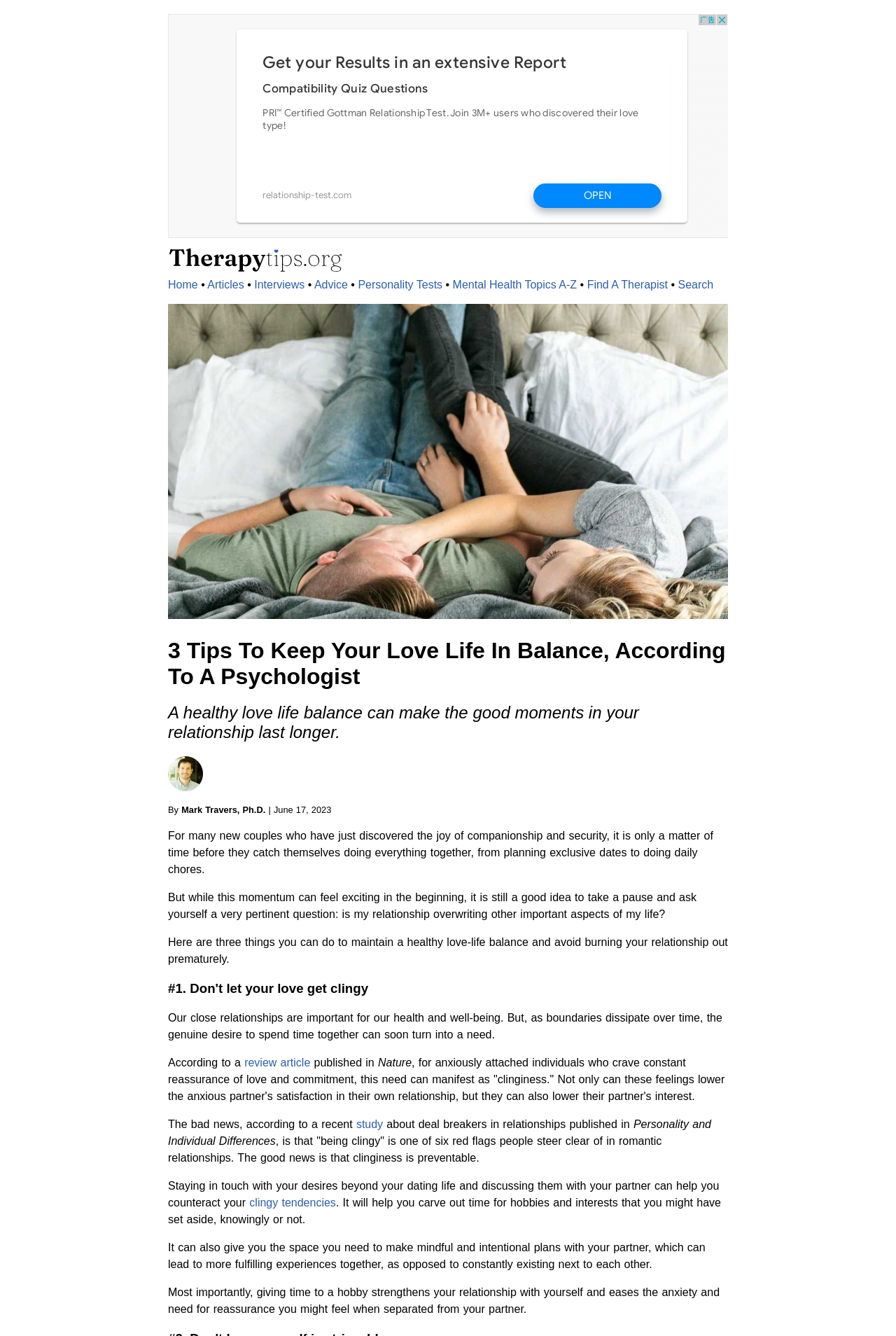How many links are in the navigation menu? Refer to the image and provide a one-word or short phrase answer.

8